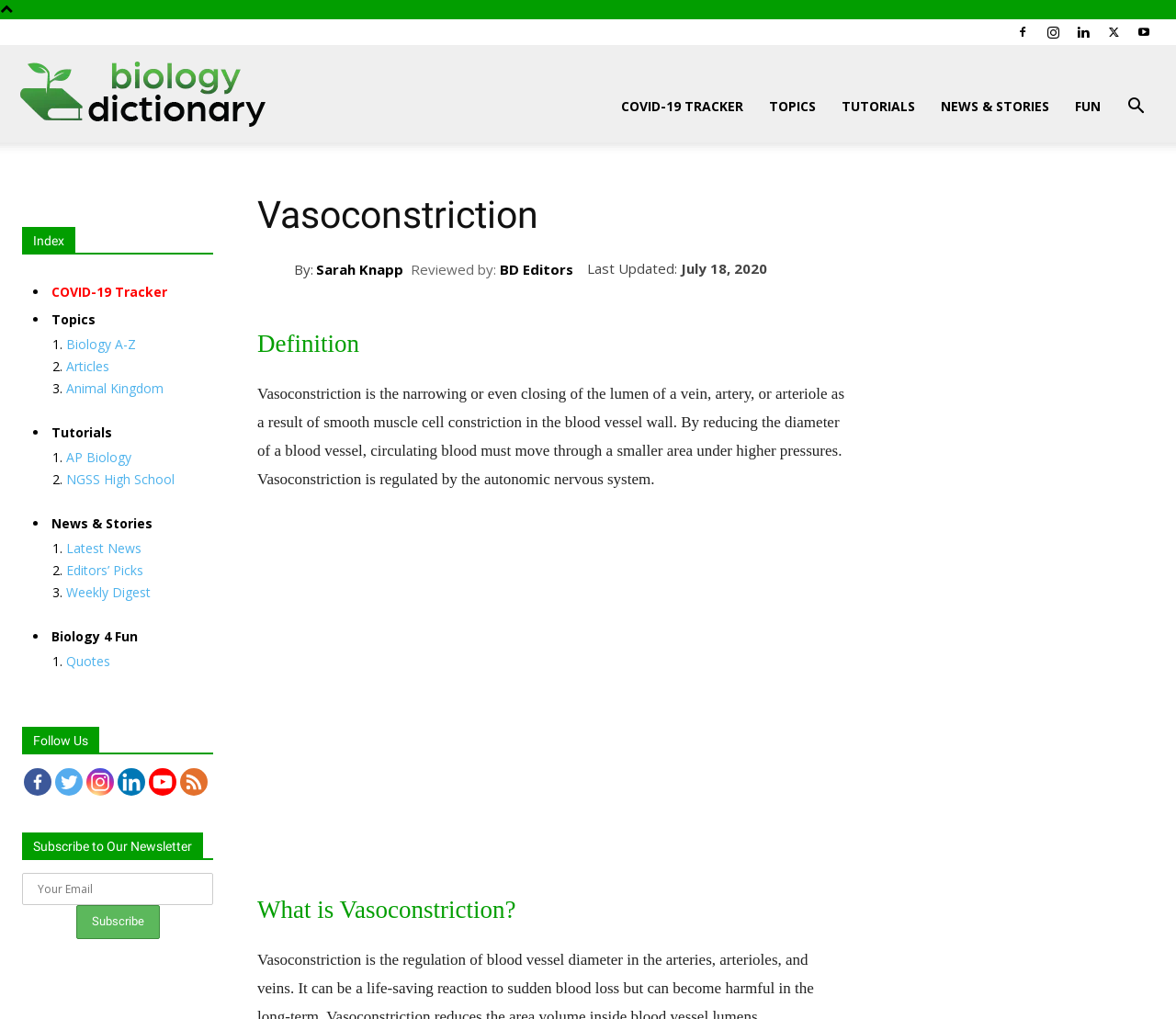Give the bounding box coordinates for the element described as: "News & Stories".

[0.789, 0.069, 0.903, 0.14]